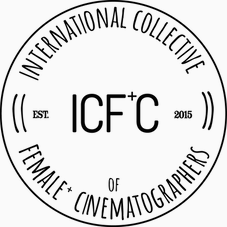Create an exhaustive description of the image.

The image features the logo of the International Collective of Female Cinematographers (ICFC). The design is circular, with the text "INTERNATIONAL COLLECTIVE" arched along the top and "OF CINEMATOGRAPHERS" at the bottom, both in a clean, bold font. At the center, the acronym "ICF+C," established in 2015, emphasizes the organization's commitment to supporting and advocating for female cinematographers in the film industry. This logo reflects the collective's mission to maintain professional standards and transparency in membership qualifications.